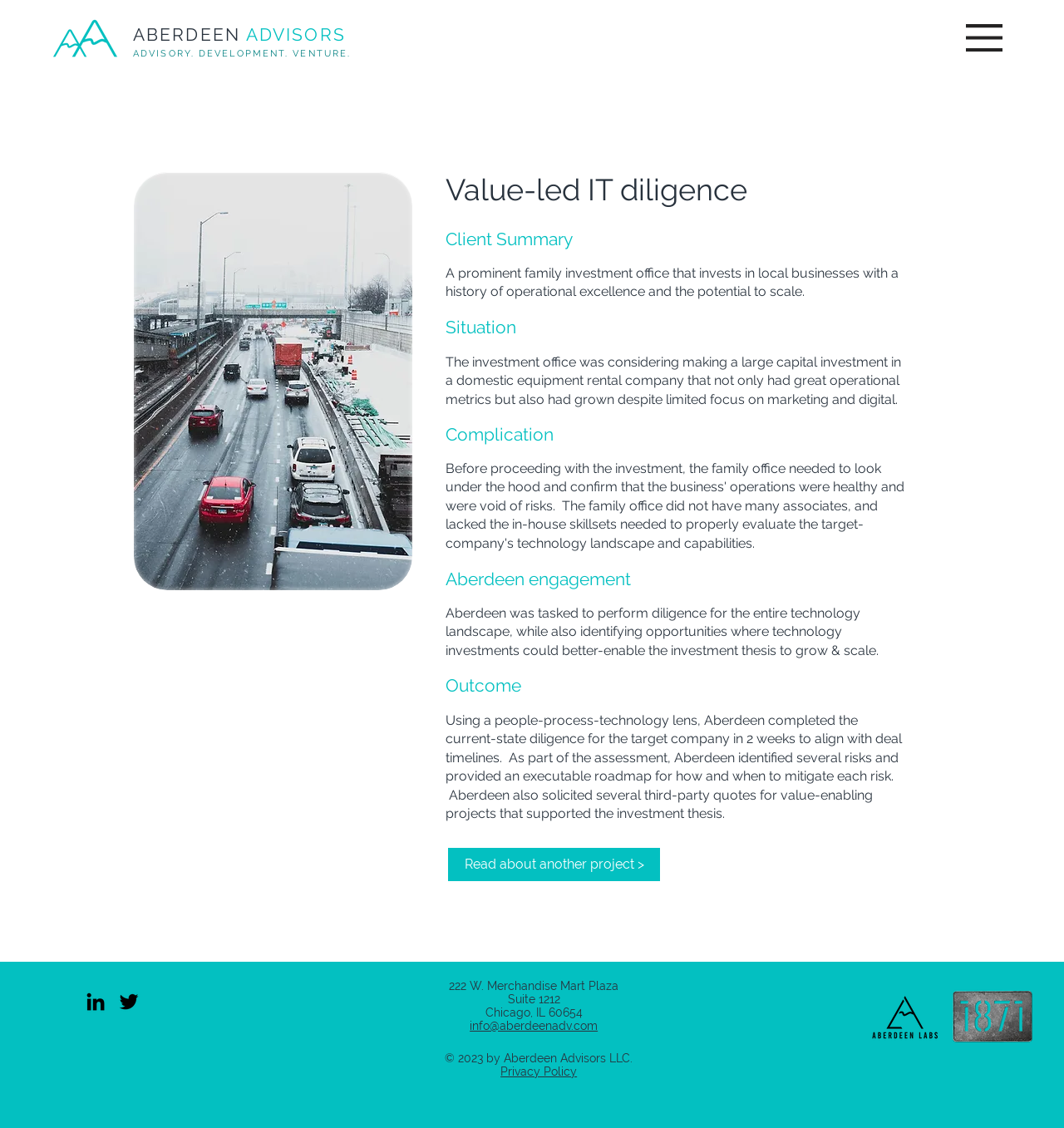From the webpage screenshot, predict the bounding box of the UI element that matches this description: "info@aberdeenadv.com".

[0.442, 0.903, 0.562, 0.915]